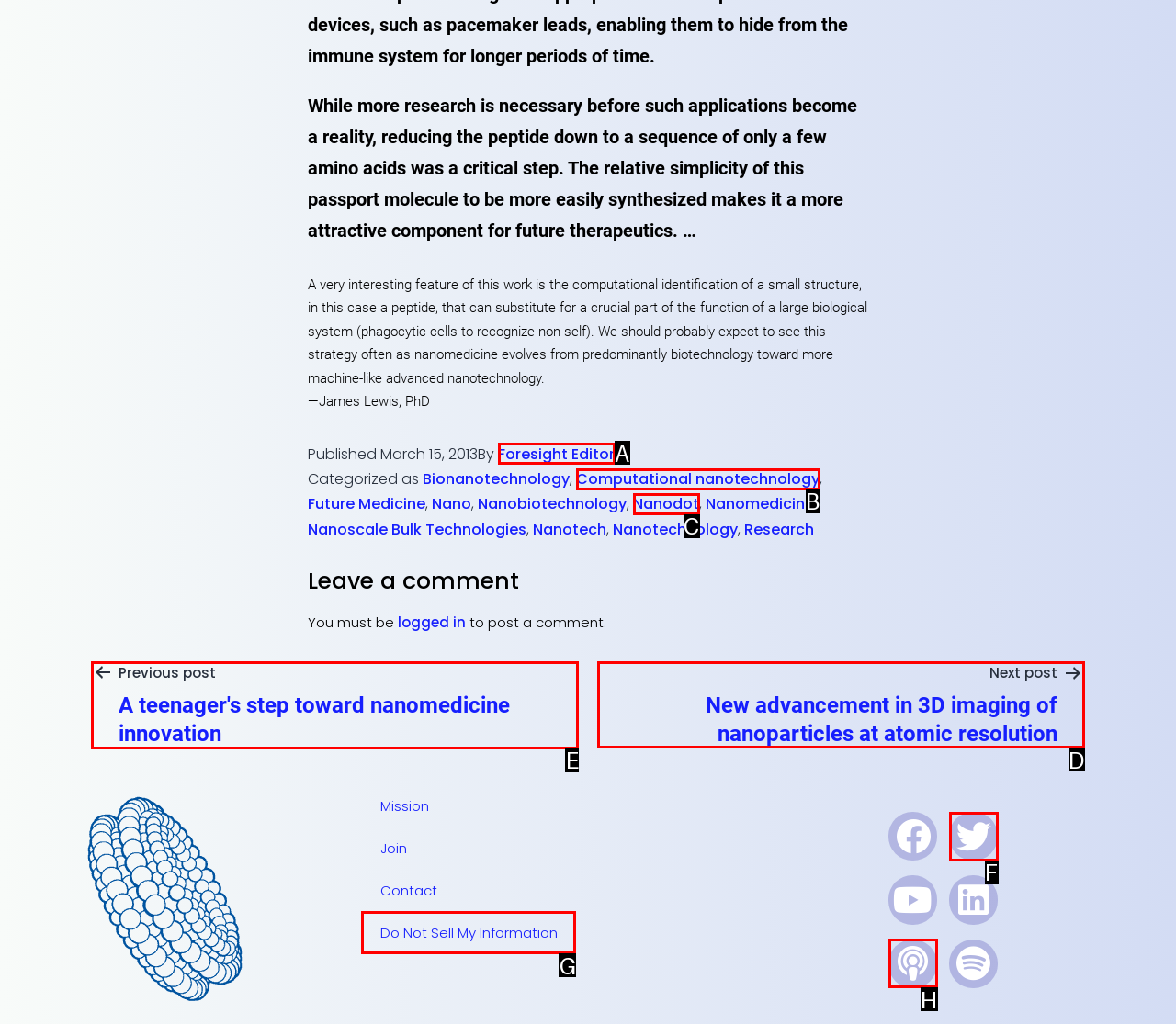Indicate the letter of the UI element that should be clicked to accomplish the task: Click on the 'Previous post' link. Answer with the letter only.

E